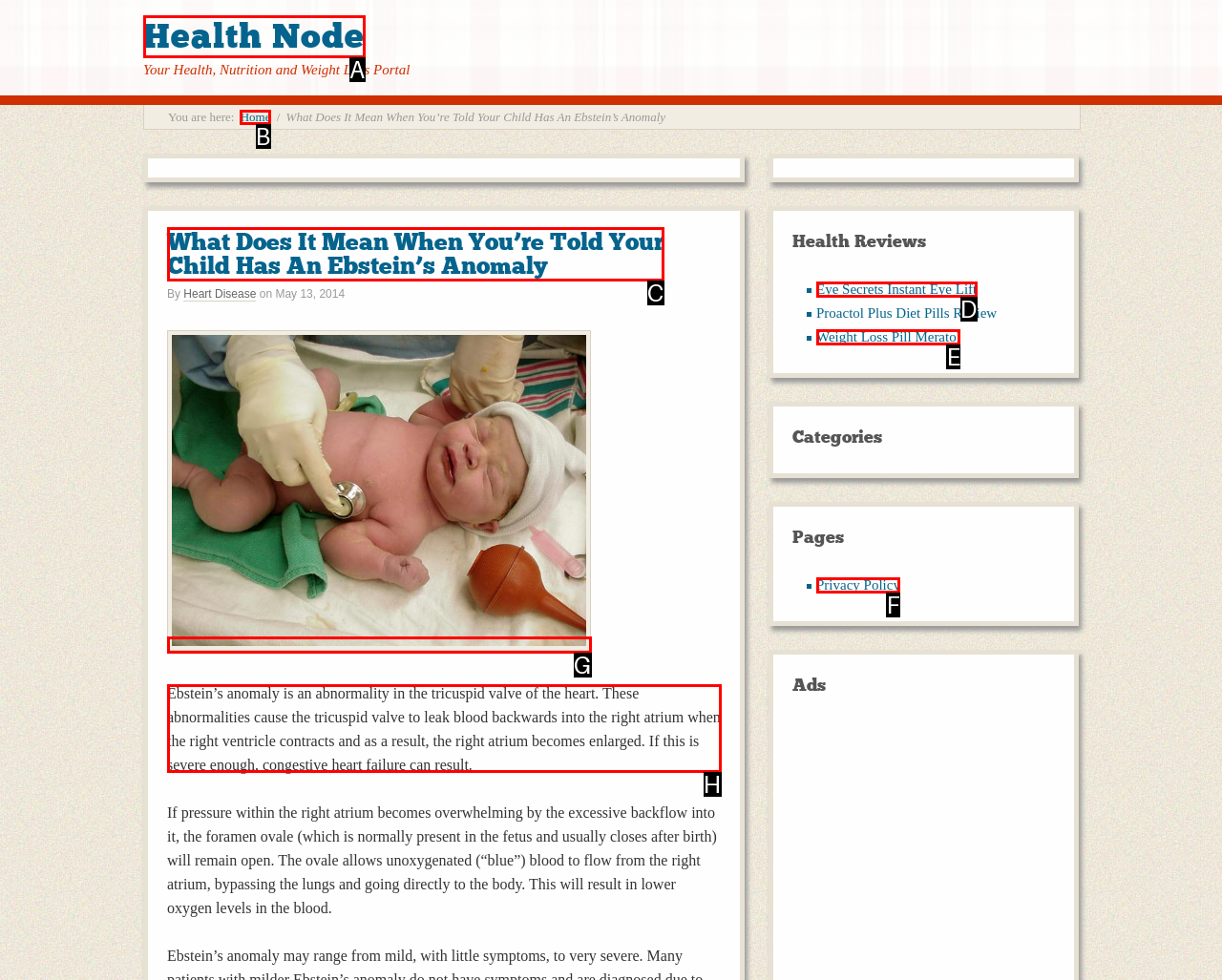Tell me the letter of the UI element to click in order to accomplish the following task: Read the article about Ebstein's anomaly
Answer with the letter of the chosen option from the given choices directly.

H